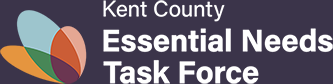Provide a one-word or one-phrase answer to the question:
What is the purpose of the stylized graphic?

Symbolize collaboration and support